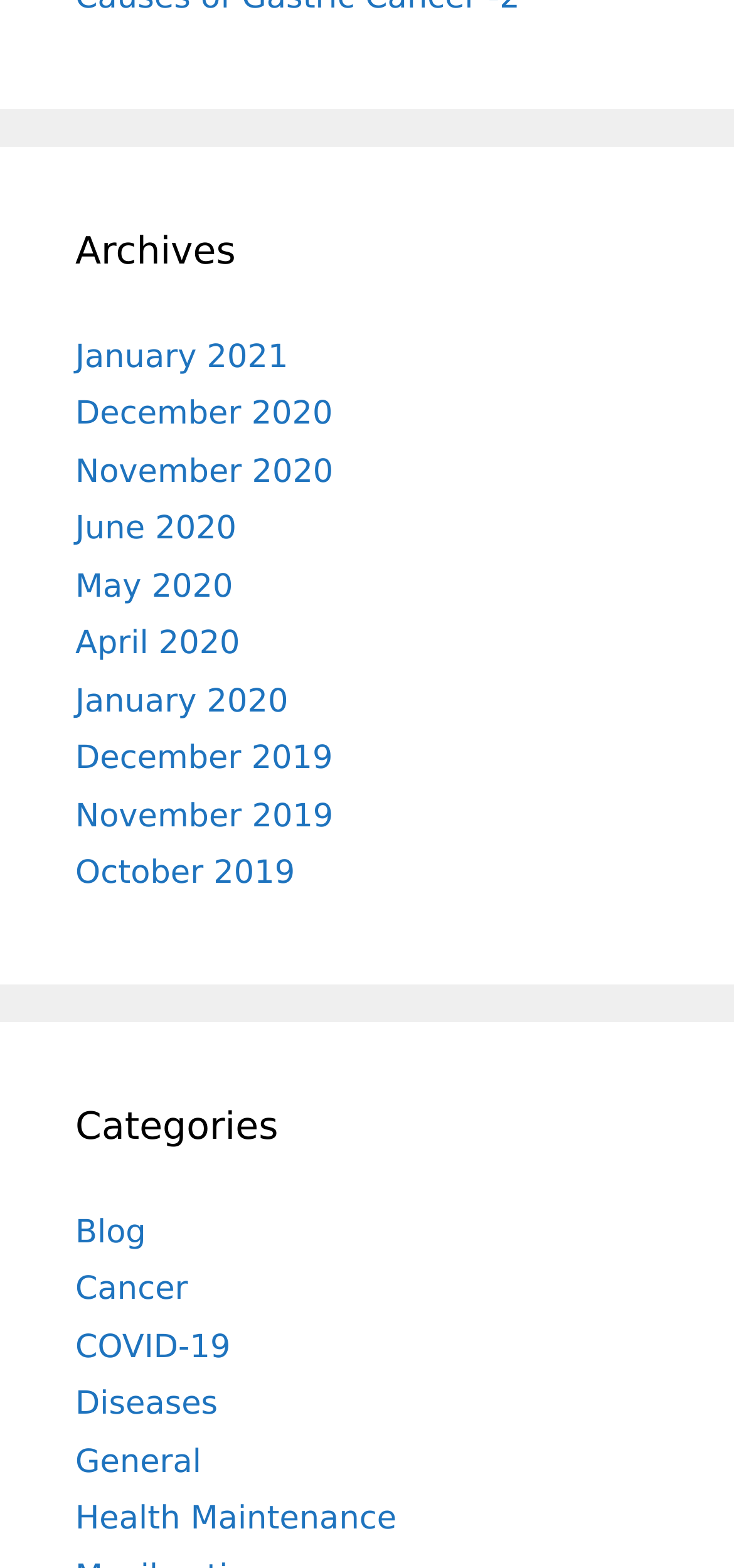Determine the bounding box coordinates for the region that must be clicked to execute the following instruction: "view archives".

[0.103, 0.141, 0.897, 0.177]